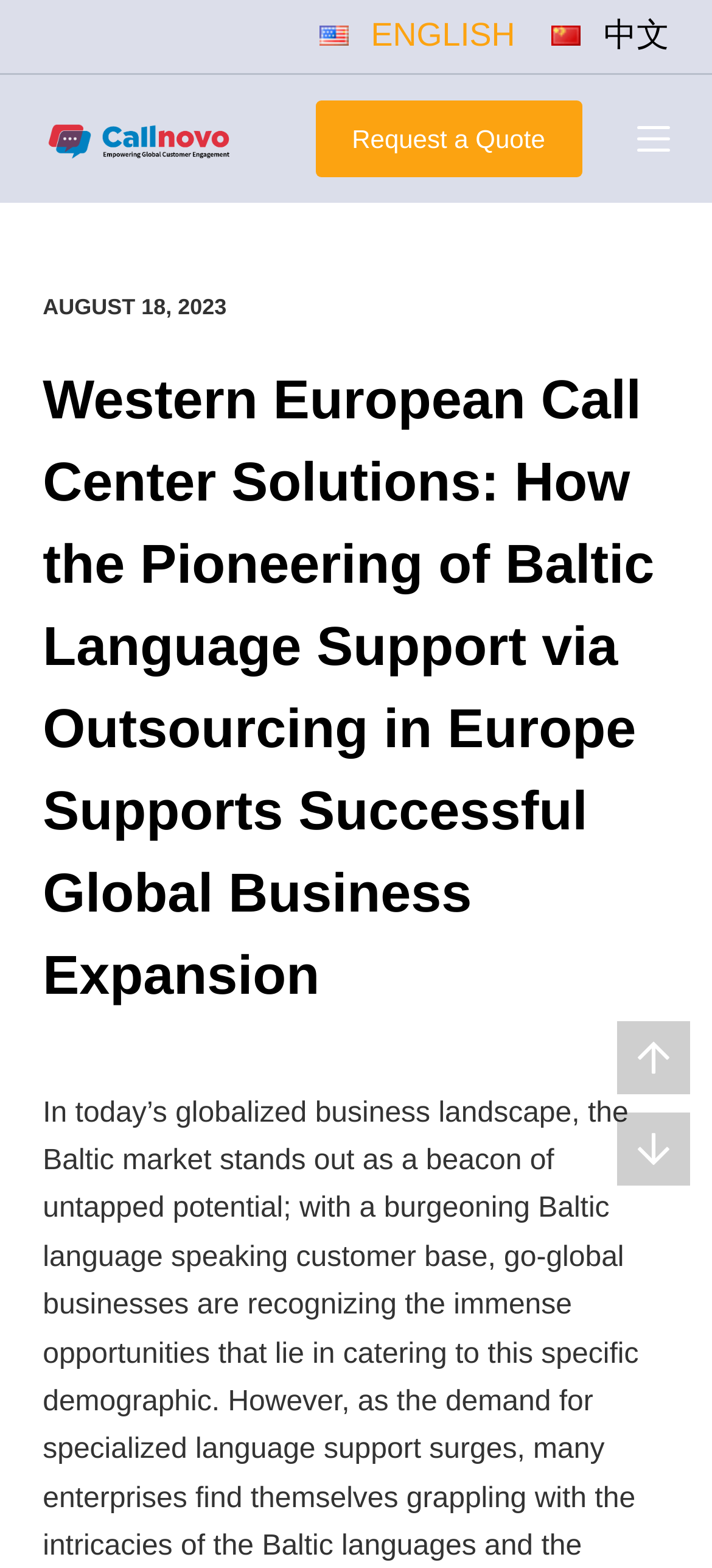Please determine the bounding box coordinates for the element with the description: "English".

[0.448, 0.006, 0.724, 0.04]